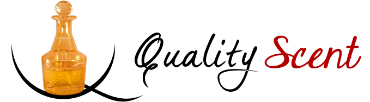Give a concise answer using one word or a phrase to the following question:
What does the logo of 'Quality Scent' embody?

Sophistication and warmth